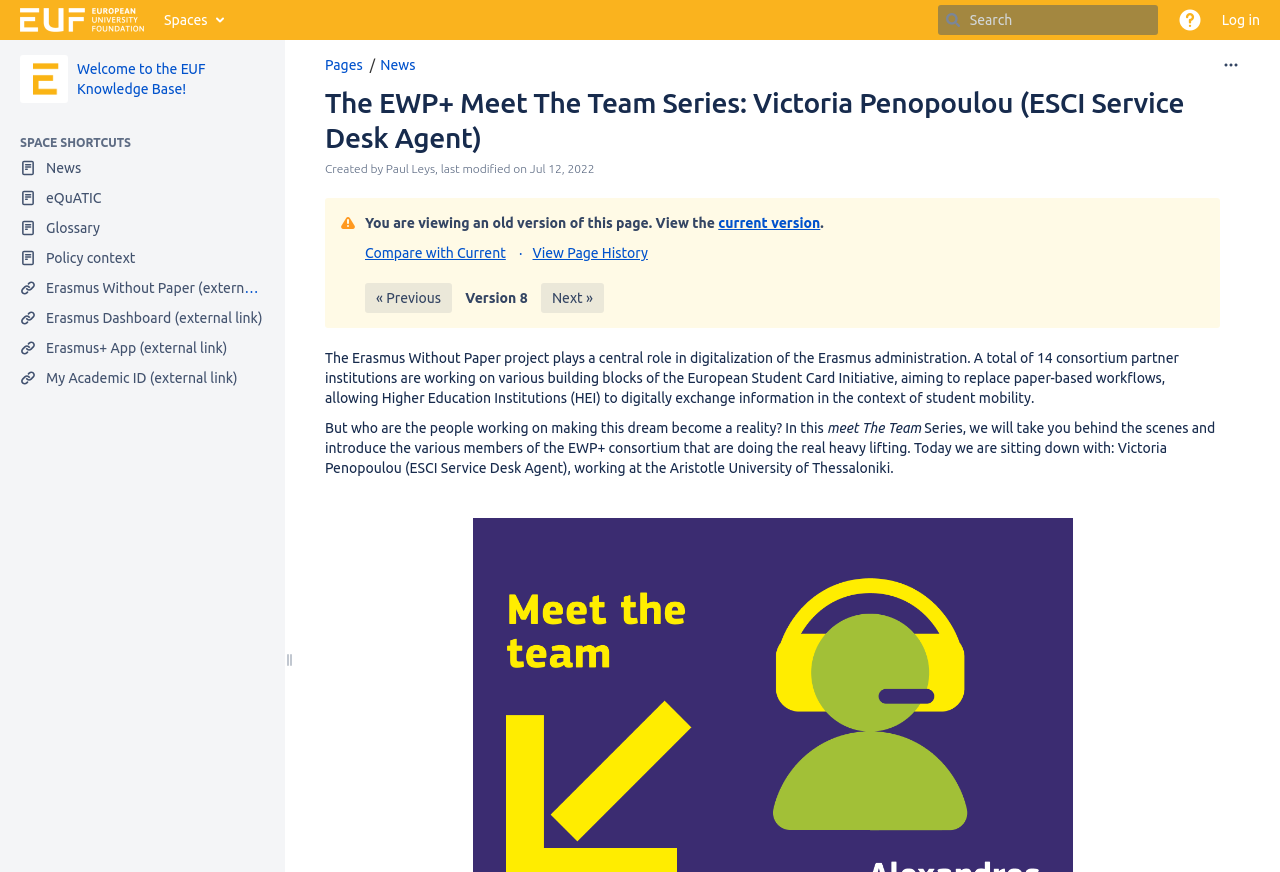Give the bounding box coordinates for the element described as: "Jul 12, 2022".

[0.414, 0.186, 0.465, 0.201]